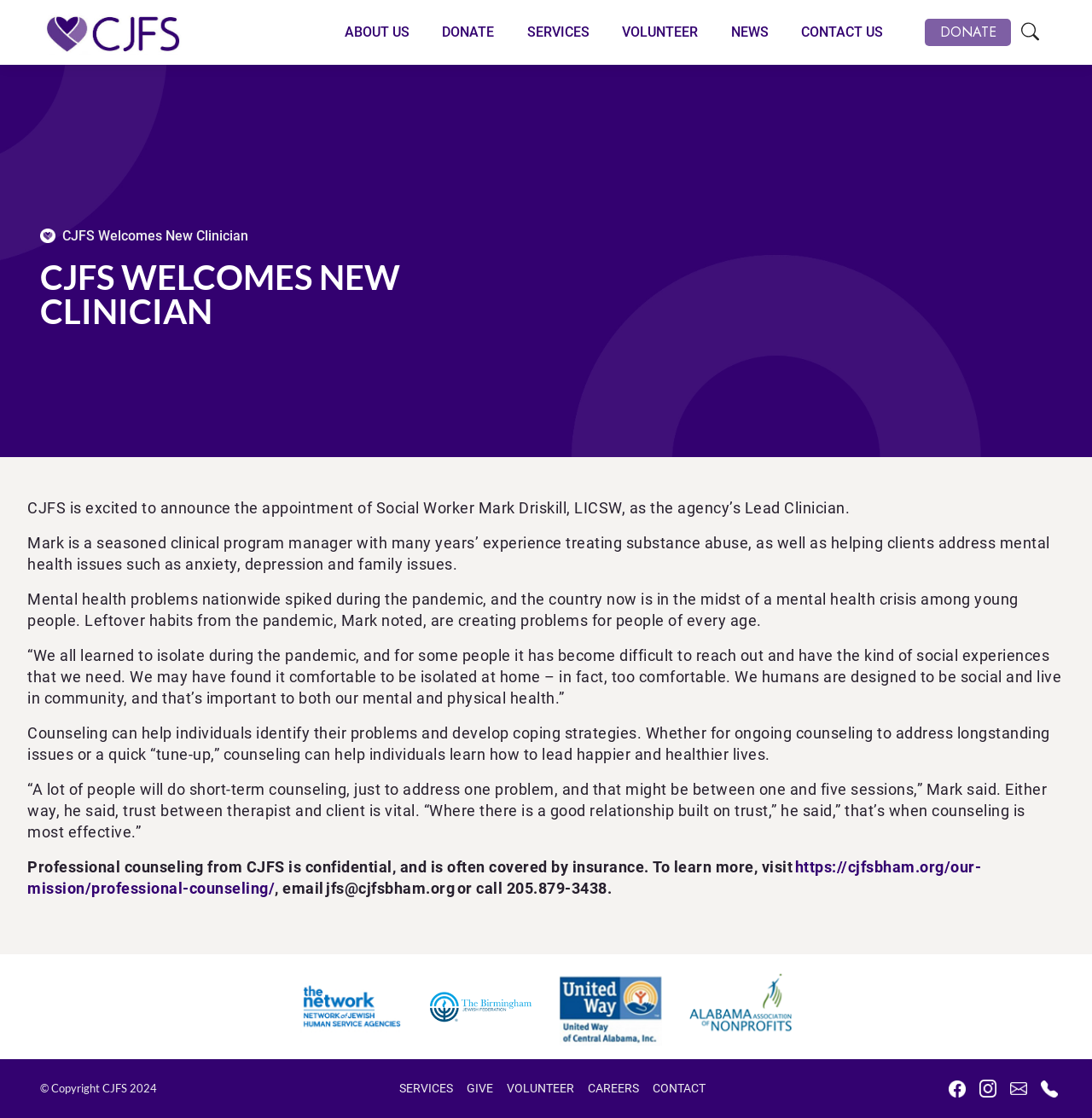Mark the bounding box of the element that matches the following description: "CAREERS".

[0.526, 0.964, 0.586, 0.983]